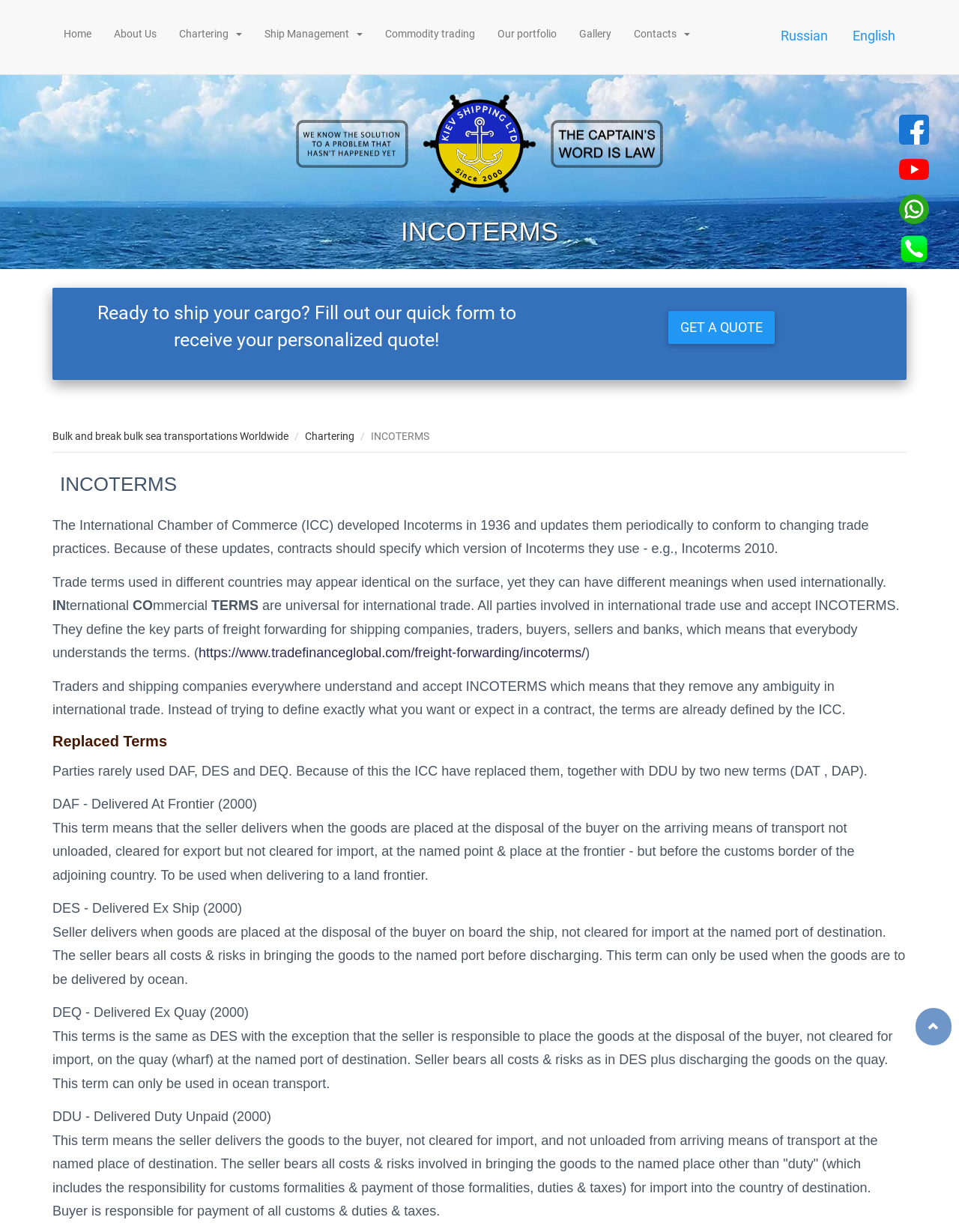Could you locate the bounding box coordinates for the section that should be clicked to accomplish this task: "Click on the 'Home' link".

[0.055, 0.012, 0.107, 0.043]